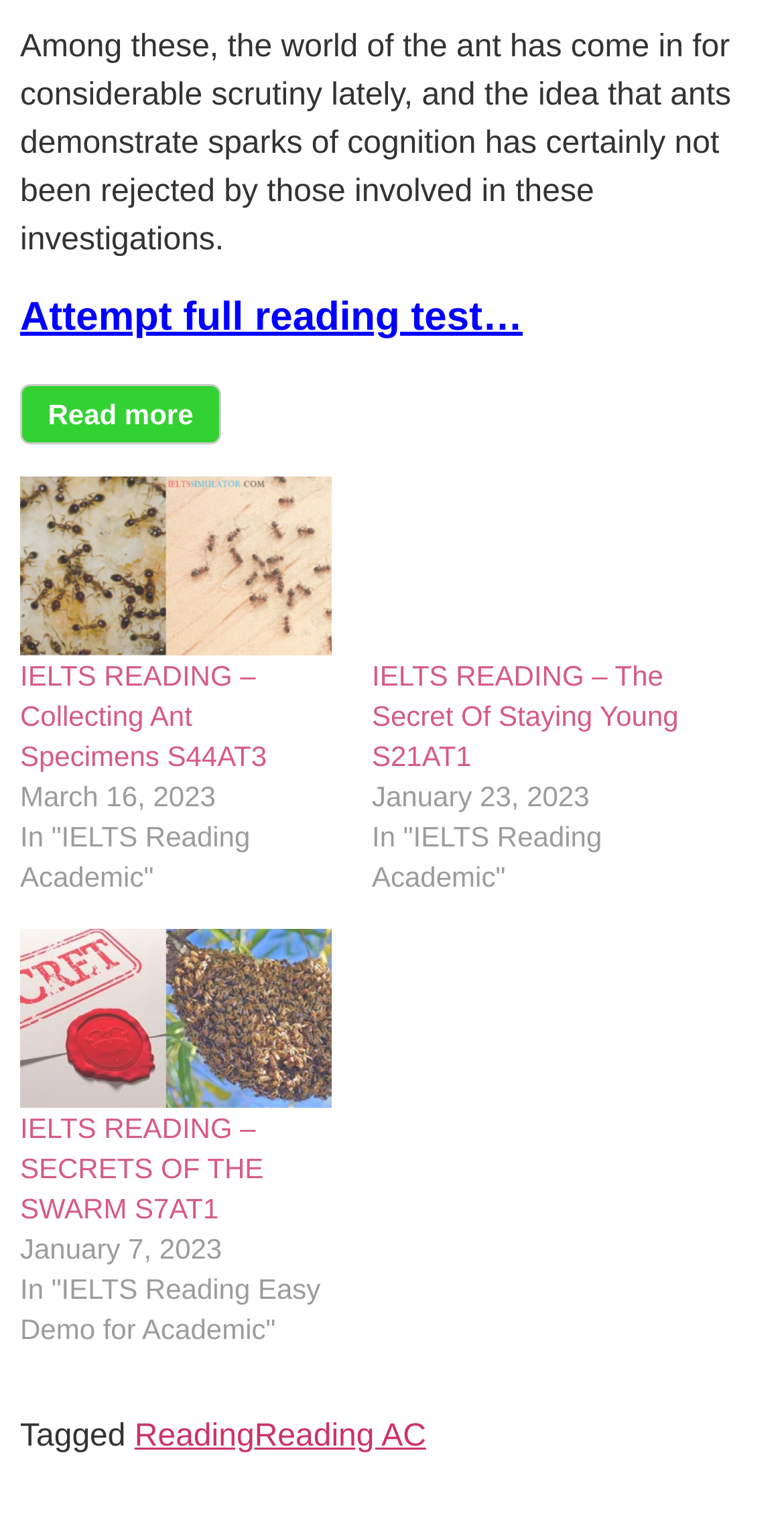Please mark the clickable region by giving the bounding box coordinates needed to complete this instruction: "Go to IELTS READING – The Secret Of Staying Young S21AT1".

[0.474, 0.432, 0.866, 0.506]